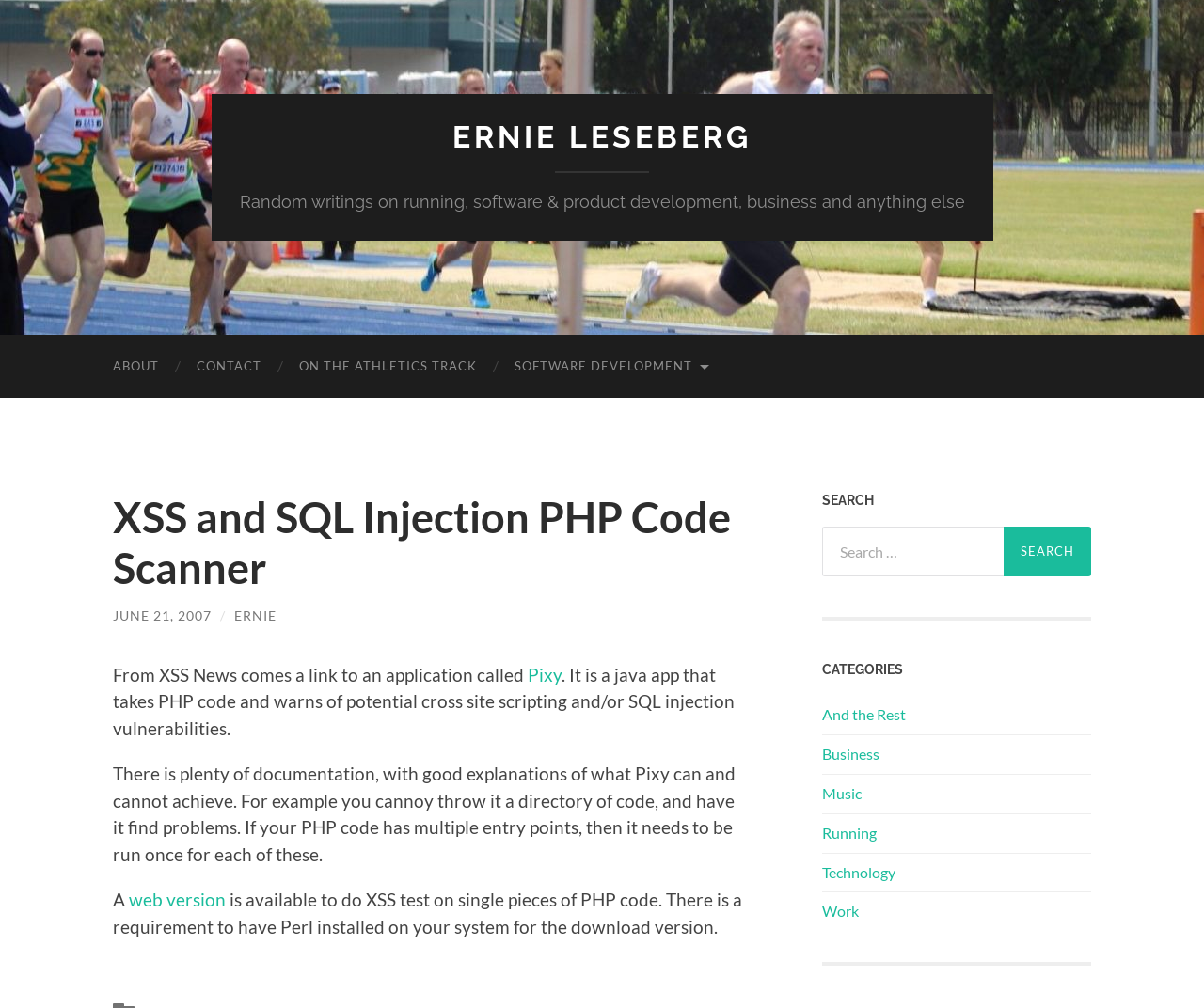Determine the main heading of the webpage and generate its text.

XSS and SQL Injection PHP Code Scanner